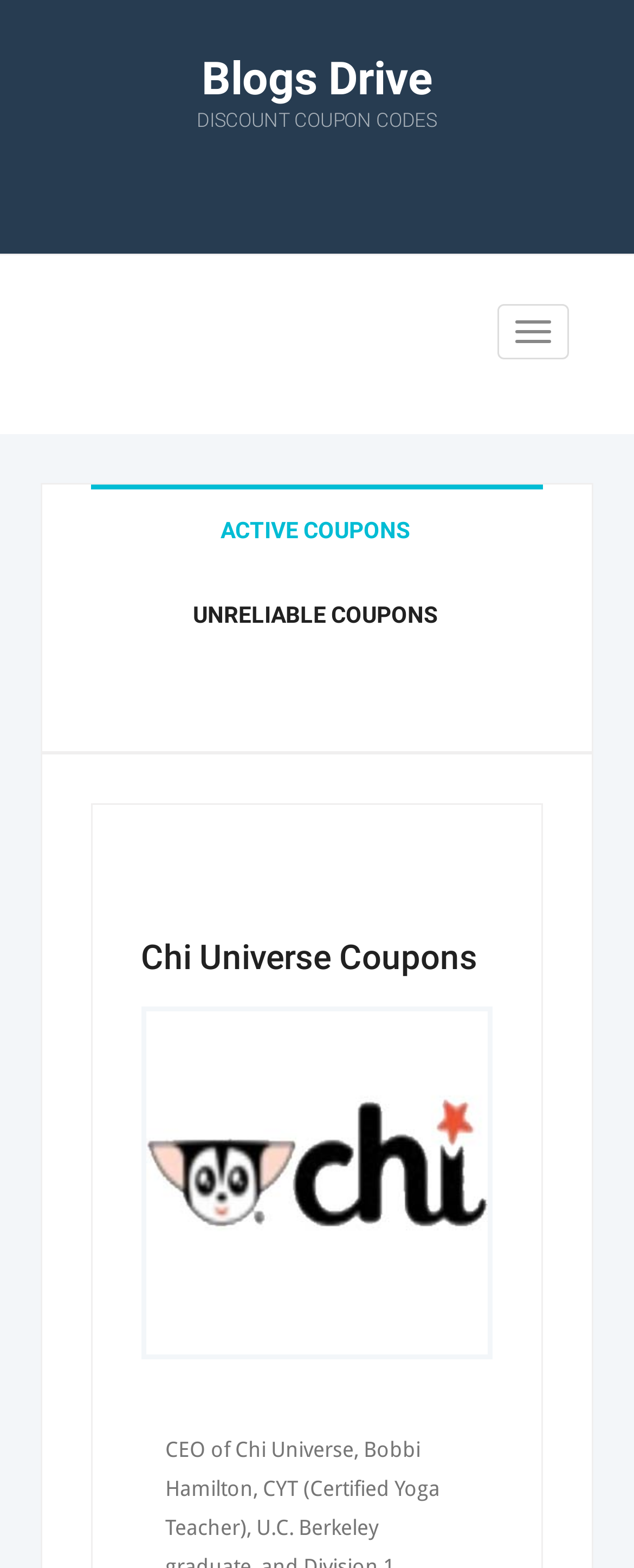What is the name of the coupon website?
Examine the image and give a concise answer in one word or a short phrase.

Chi Universe